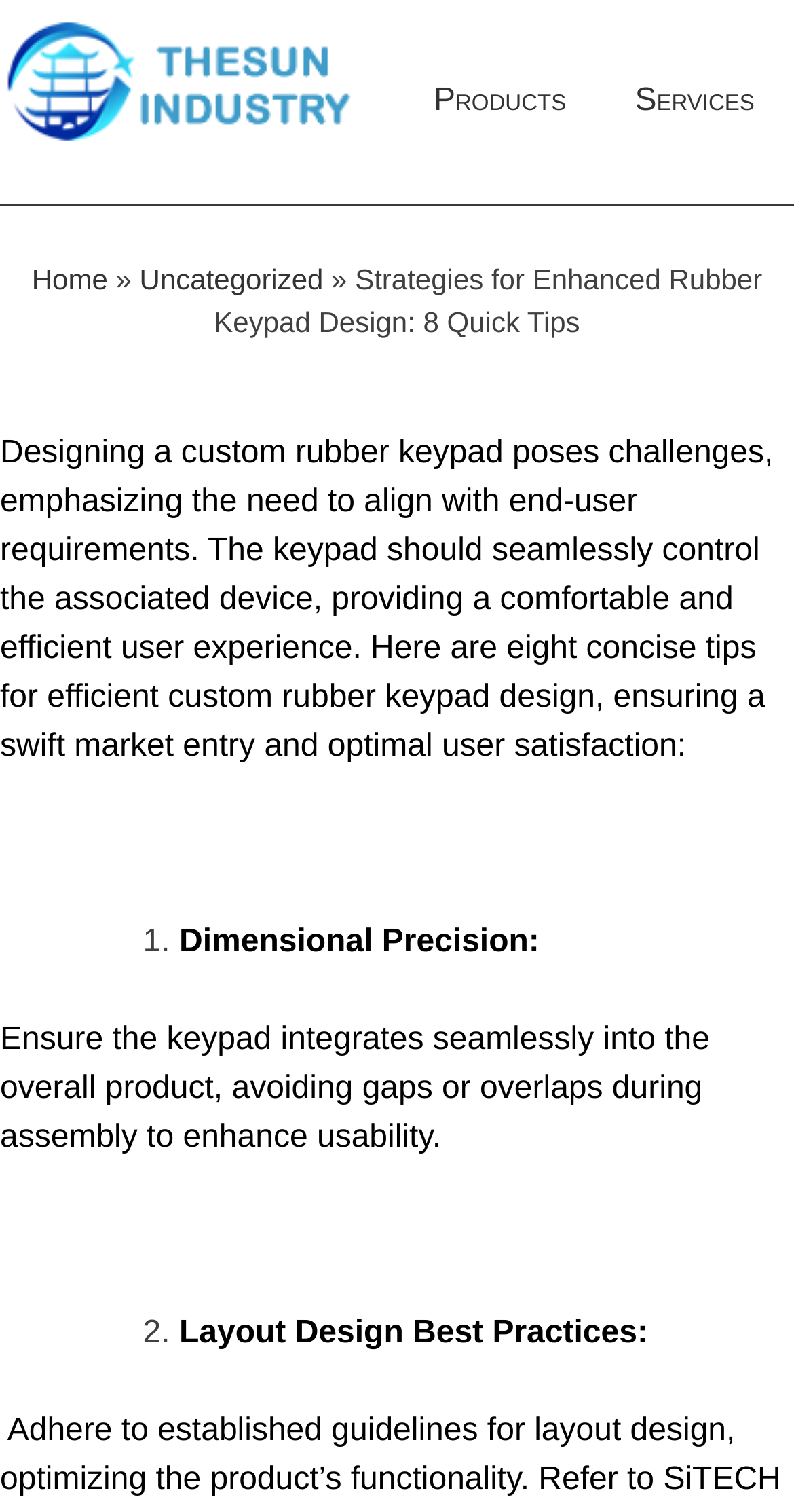Find the bounding box coordinates for the UI element whose description is: "Uncategorized". The coordinates should be four float numbers between 0 and 1, in the format [left, top, right, bottom].

[0.176, 0.174, 0.407, 0.195]